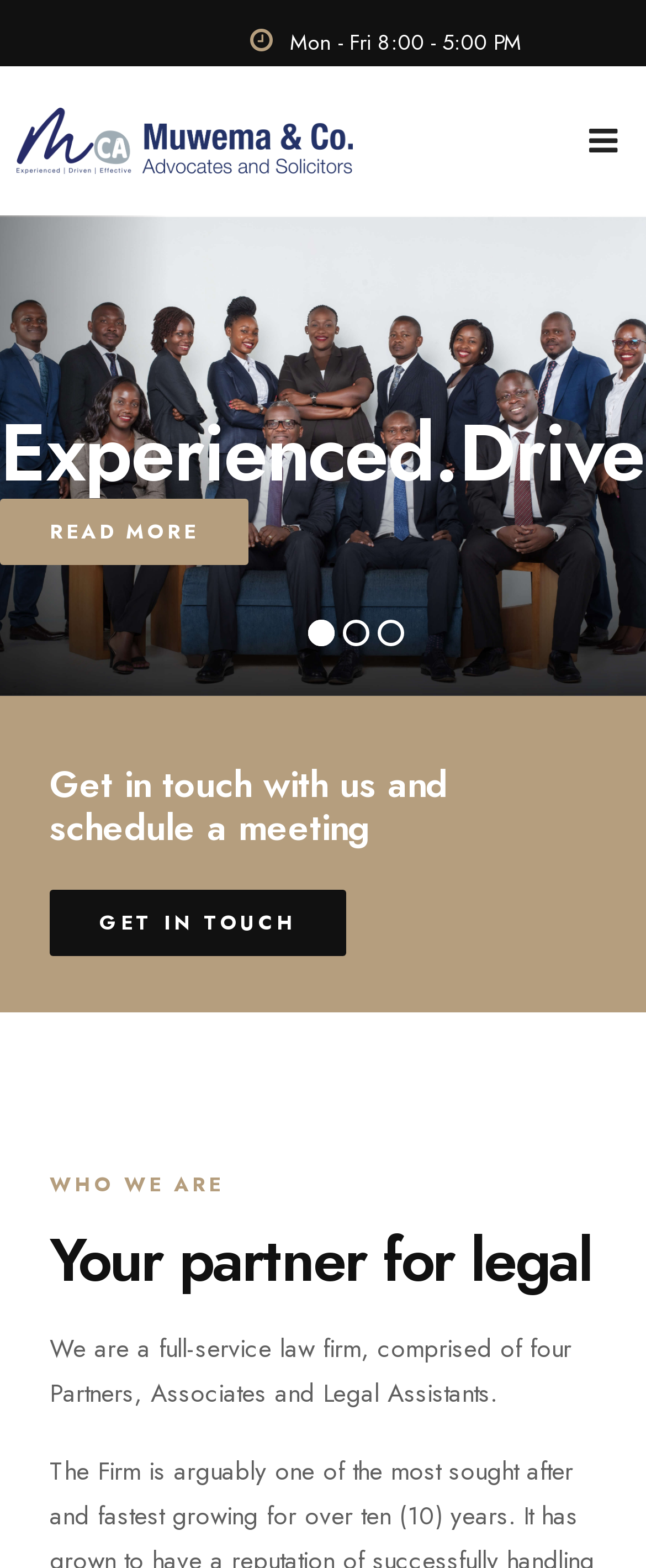Determine the bounding box for the UI element that matches this description: "About Us".

[0.026, 0.204, 0.264, 0.254]